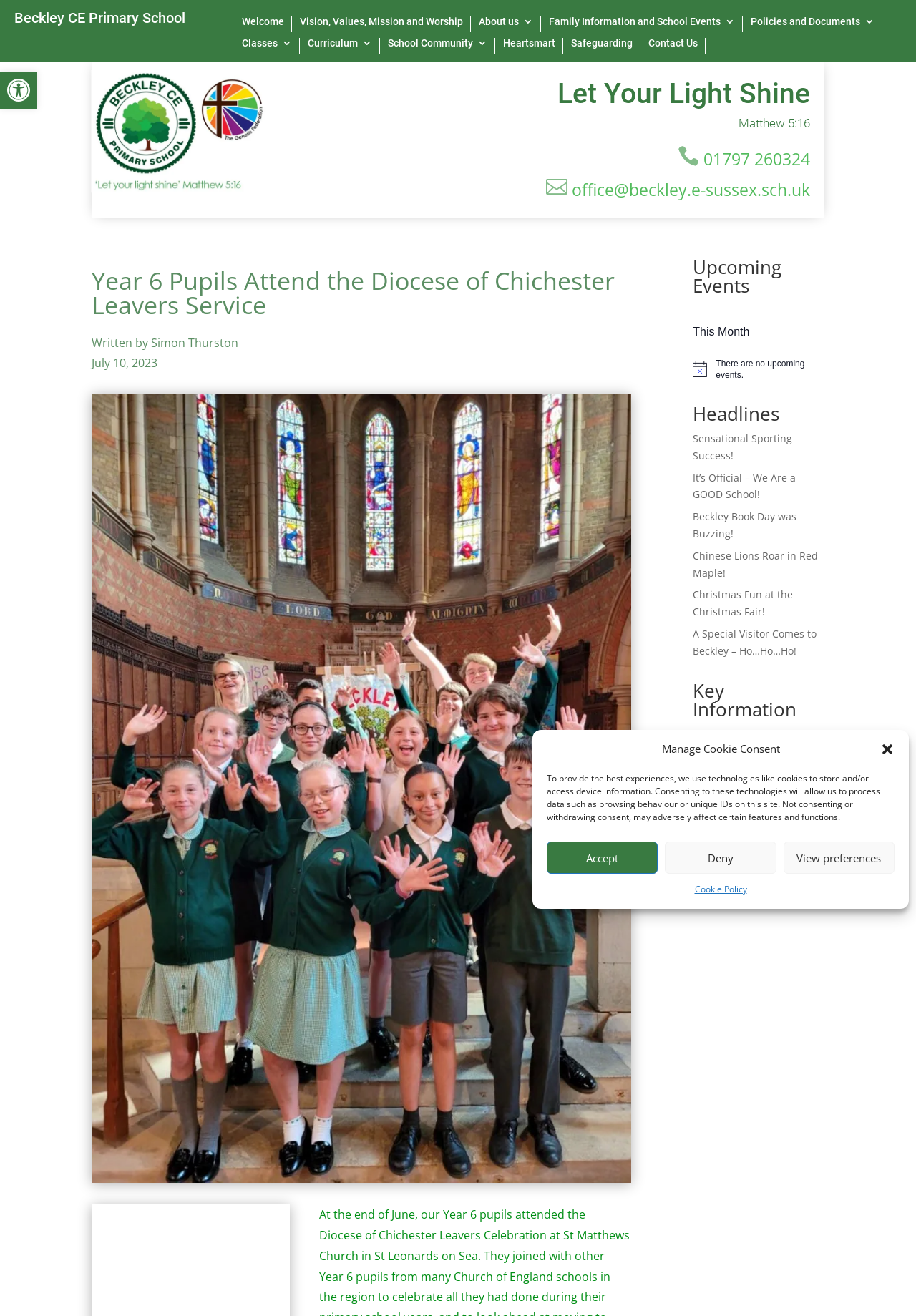Find the bounding box coordinates for the element that must be clicked to complete the instruction: "Check the 'Current Ofsted Report'". The coordinates should be four float numbers between 0 and 1, indicated as [left, top, right, bottom].

[0.756, 0.552, 0.874, 0.563]